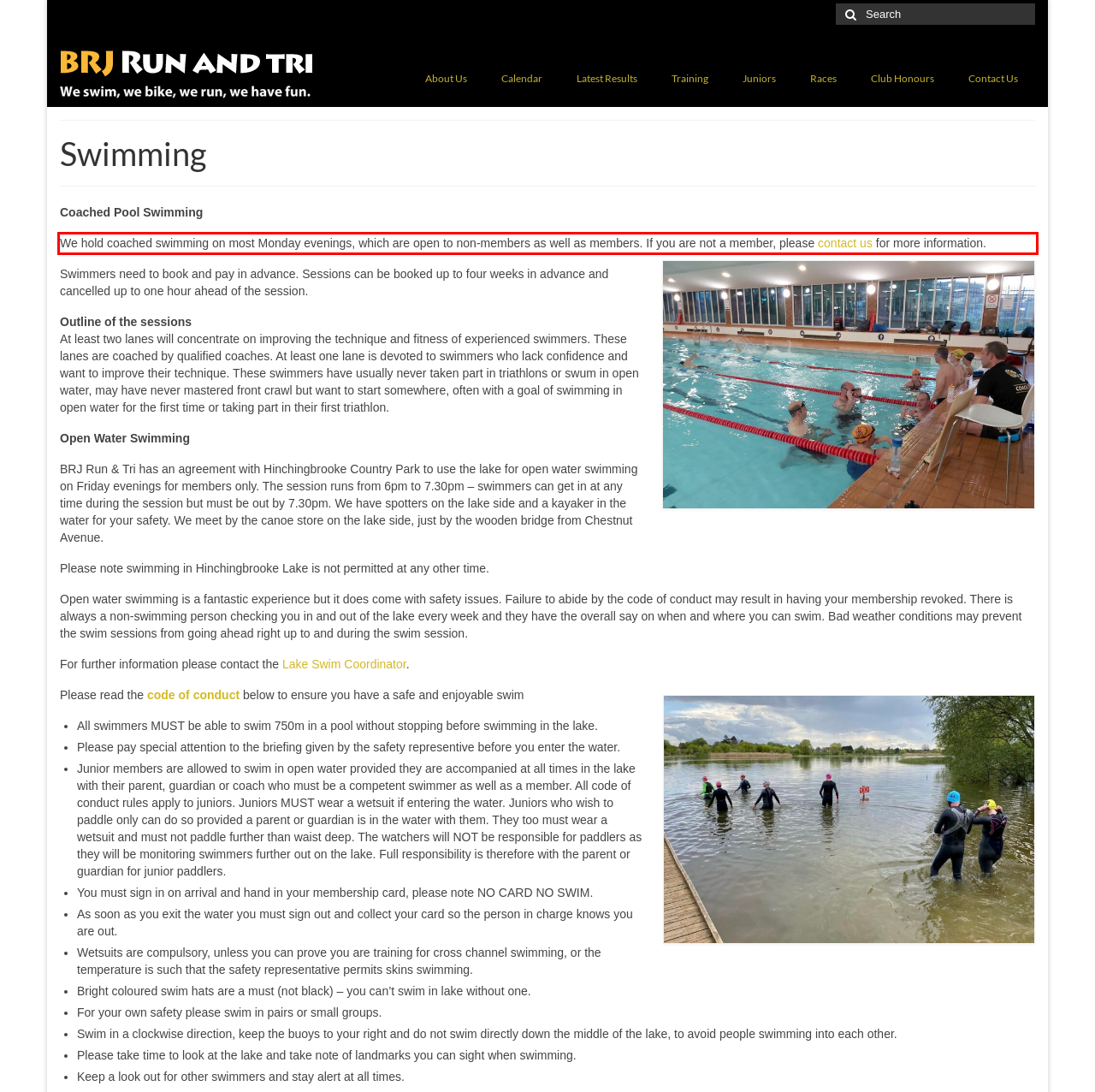Given a screenshot of a webpage, identify the red bounding box and perform OCR to recognize the text within that box.

We hold coached swimming on most Monday evenings, which are open to non-members as well as members. If you are not a member, please contact us for more information.